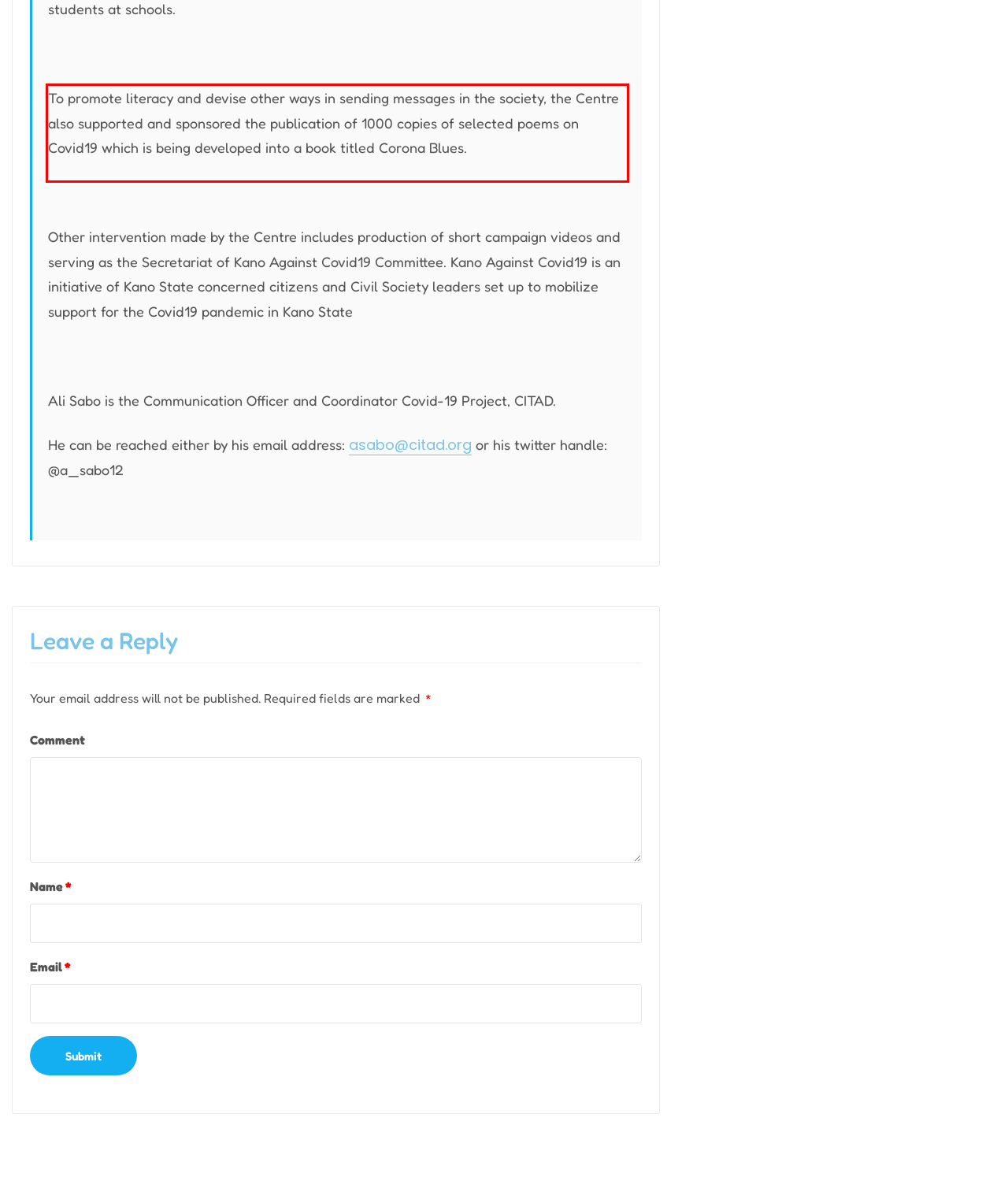You are presented with a screenshot containing a red rectangle. Extract the text found inside this red bounding box.

To promote literacy and devise other ways in sending messages in the society, the Centre also supported and sponsored the publication of 1000 copies of selected poems on Covid19 which is being developed into a book titled Corona Blues.